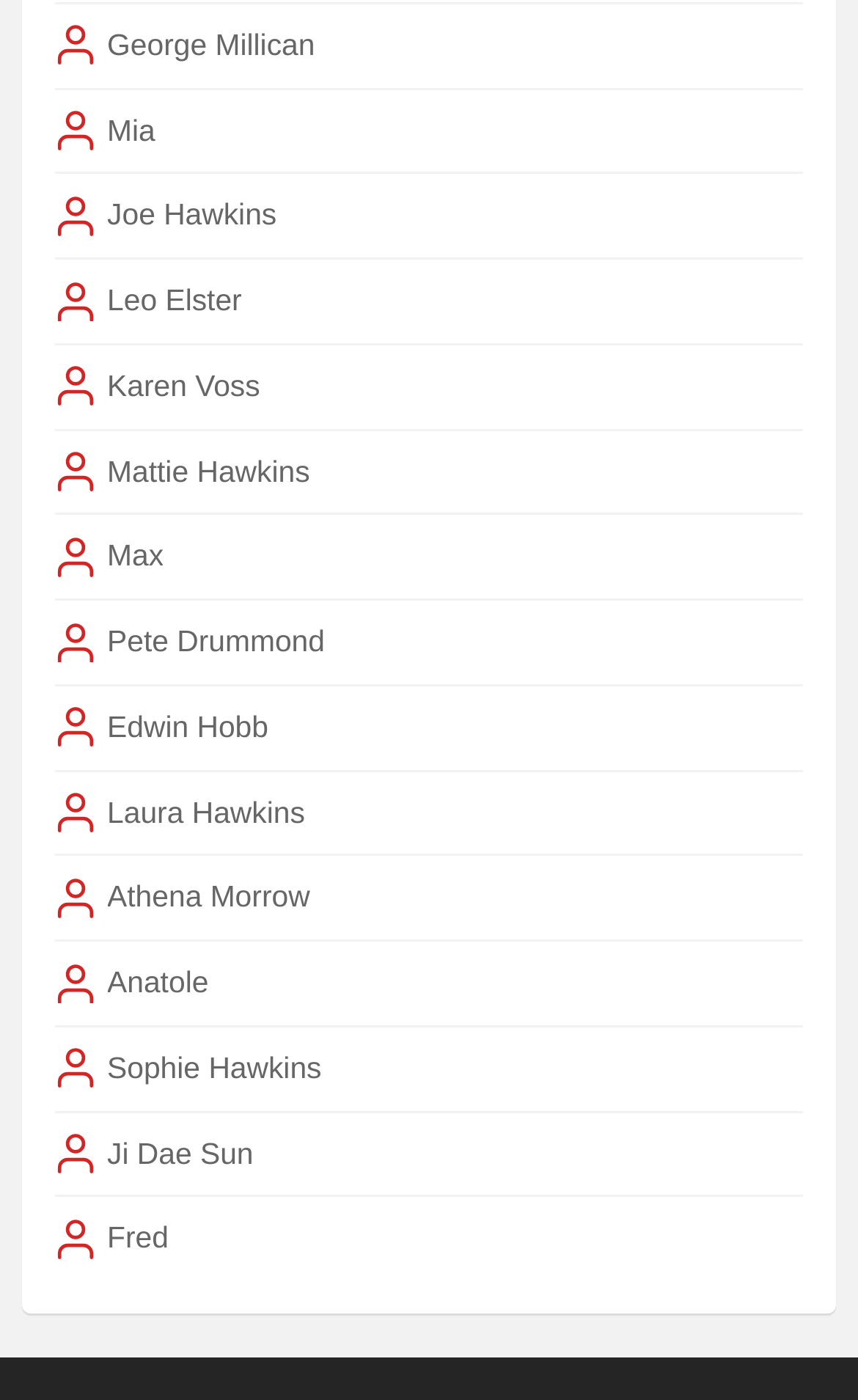Highlight the bounding box coordinates of the element you need to click to perform the following instruction: "Learn more about Leo Elster."

[0.125, 0.198, 0.282, 0.232]